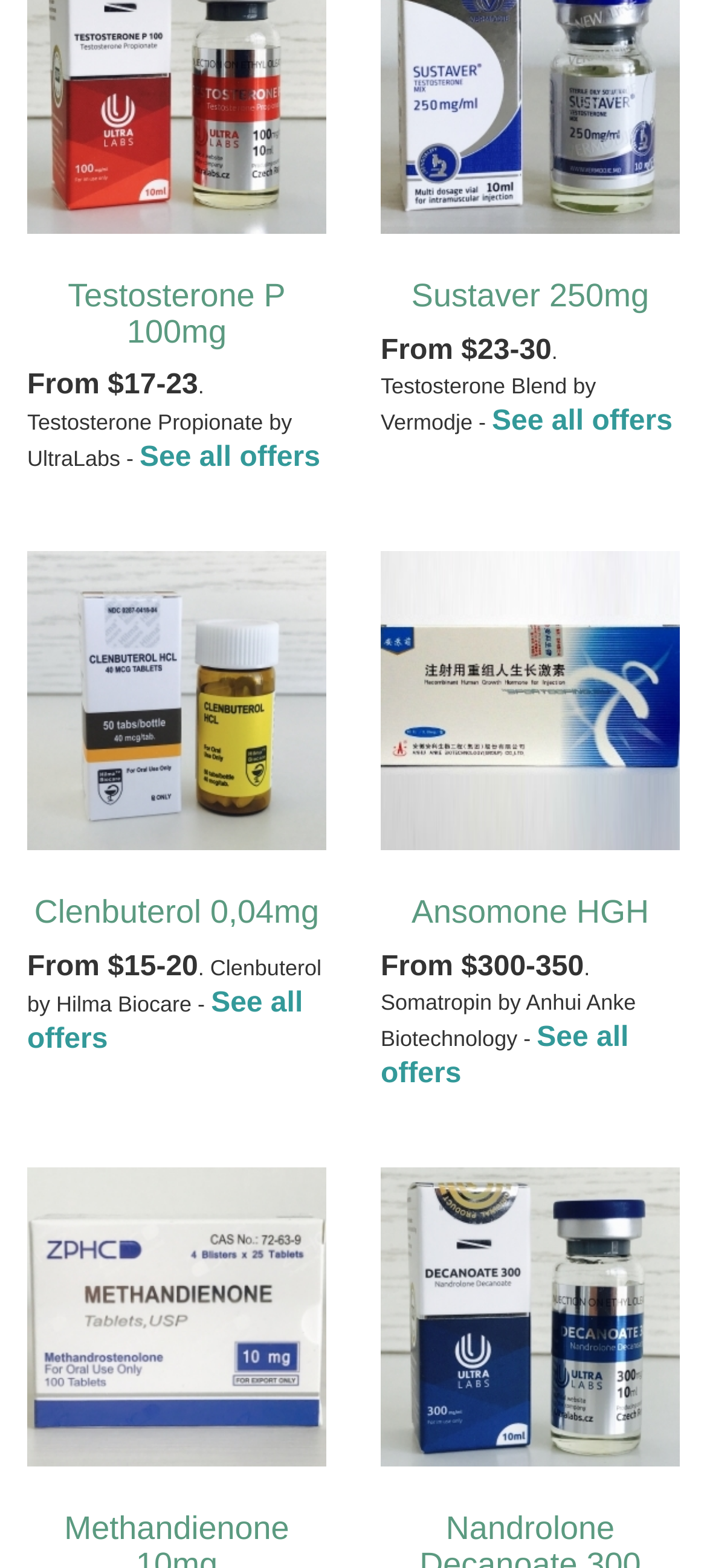Given the element description title="olia-gozha-u7xln_gMQyY-unsplash", specify the bounding box coordinates of the corresponding UI element in the format (top-left x, top-left y, bottom-right x, bottom-right y). All values must be between 0 and 1.

None